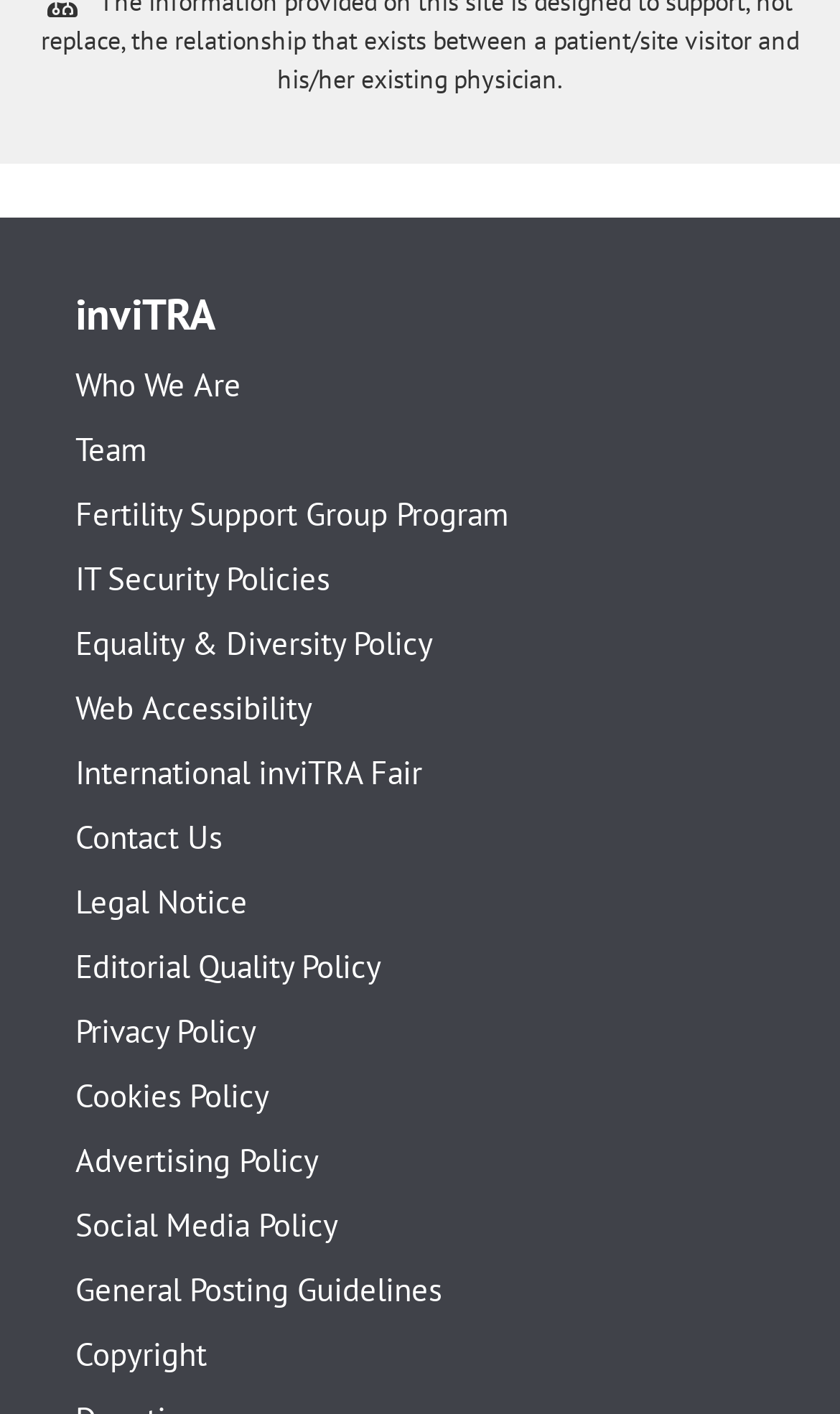Locate the bounding box of the UI element described by: "Who We Are" in the given webpage screenshot.

[0.09, 0.261, 0.91, 0.284]